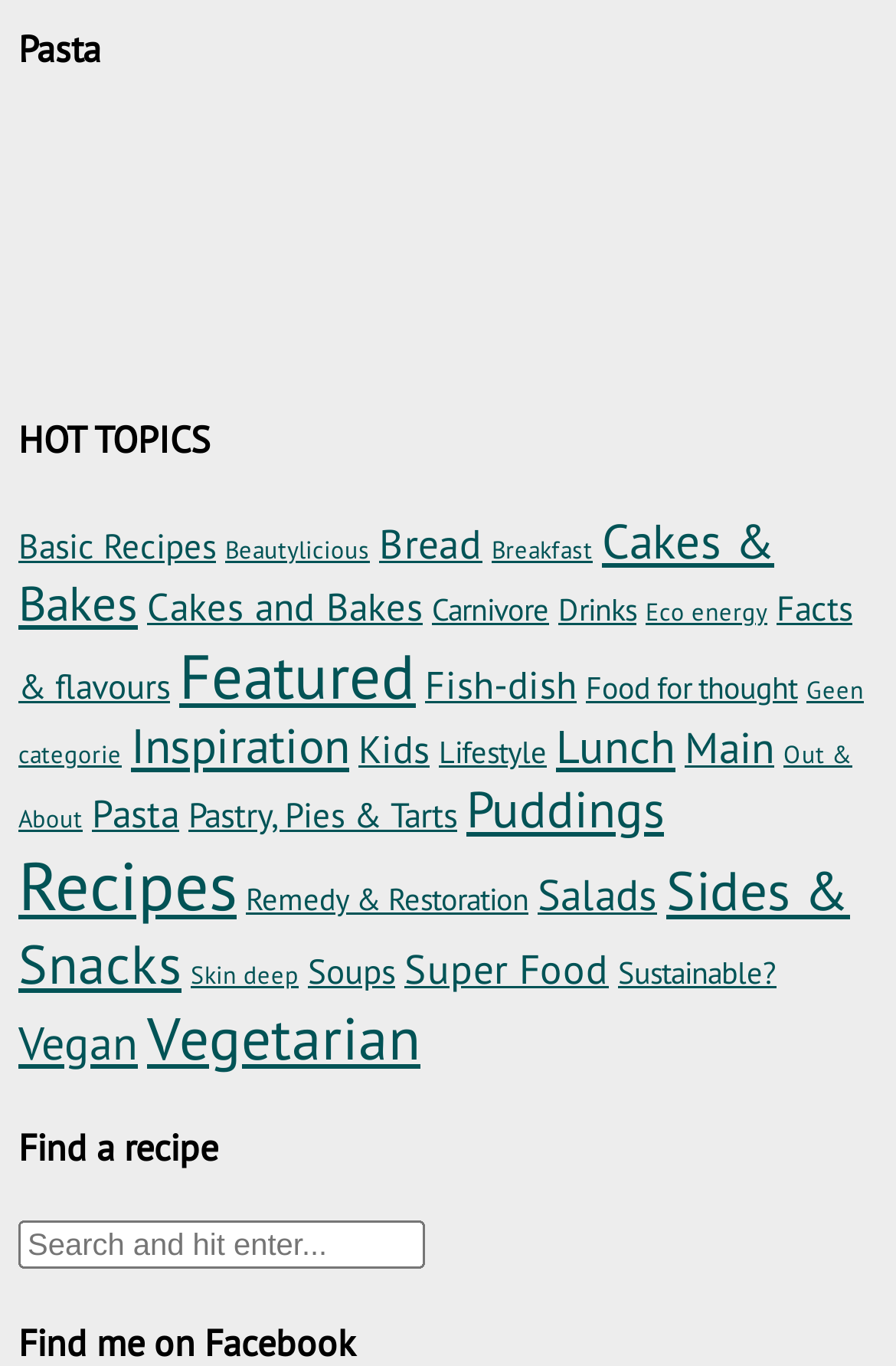Please identify the bounding box coordinates of the element that needs to be clicked to execute the following command: "Explore Pasta recipes". Provide the bounding box using four float numbers between 0 and 1, formatted as [left, top, right, bottom].

[0.103, 0.577, 0.2, 0.614]